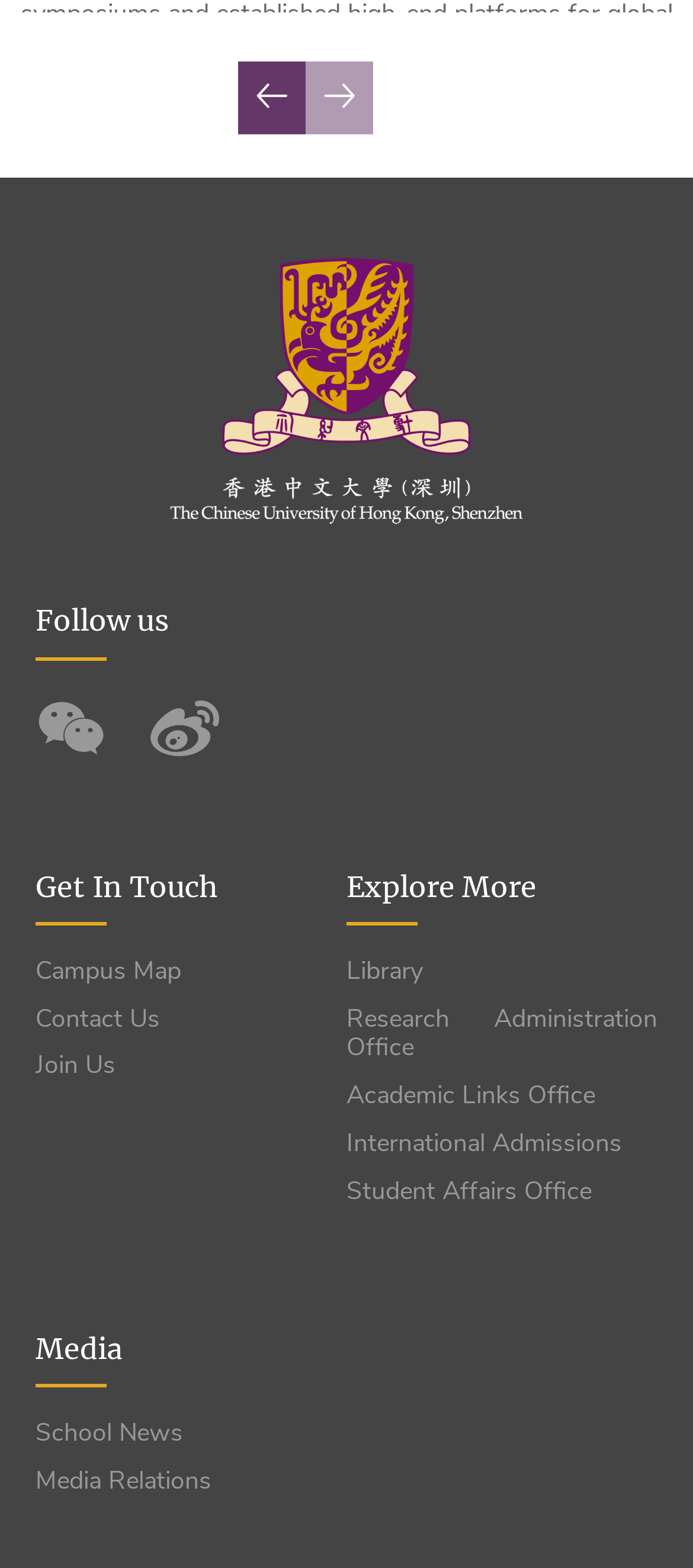What is the first link in the 'Media' section?
Please answer the question as detailed as possible based on the image.

I looked at the links under the 'Media' section and found that the first link is 'School News' with bounding box coordinates [0.051, 0.905, 0.305, 0.924].